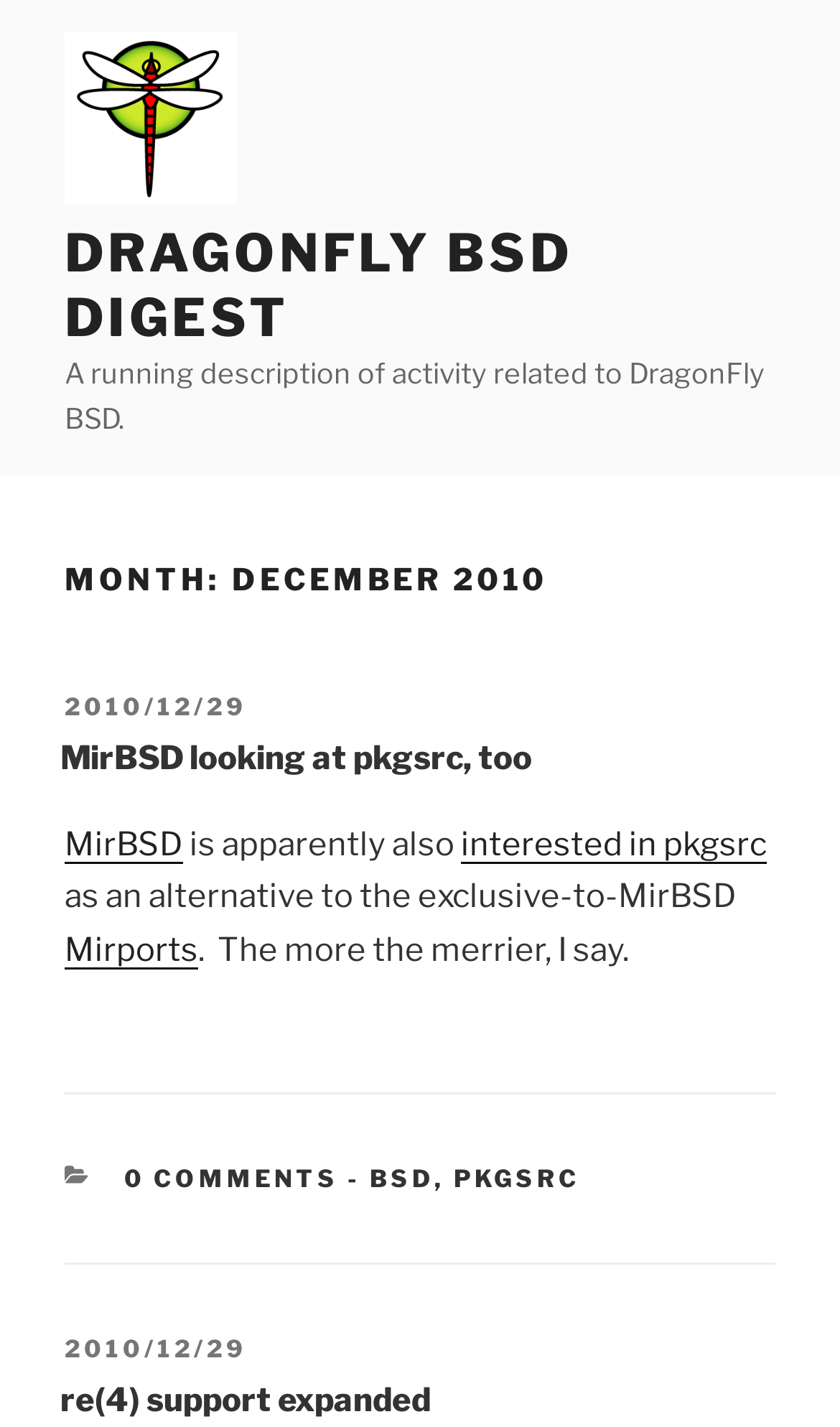Carefully observe the image and respond to the question with a detailed answer:
What is MirBSD interested in?

MirBSD is interested in pkgsrc, which is an alternative to the exclusive-to-MirBSD Mirports, as mentioned in the article.